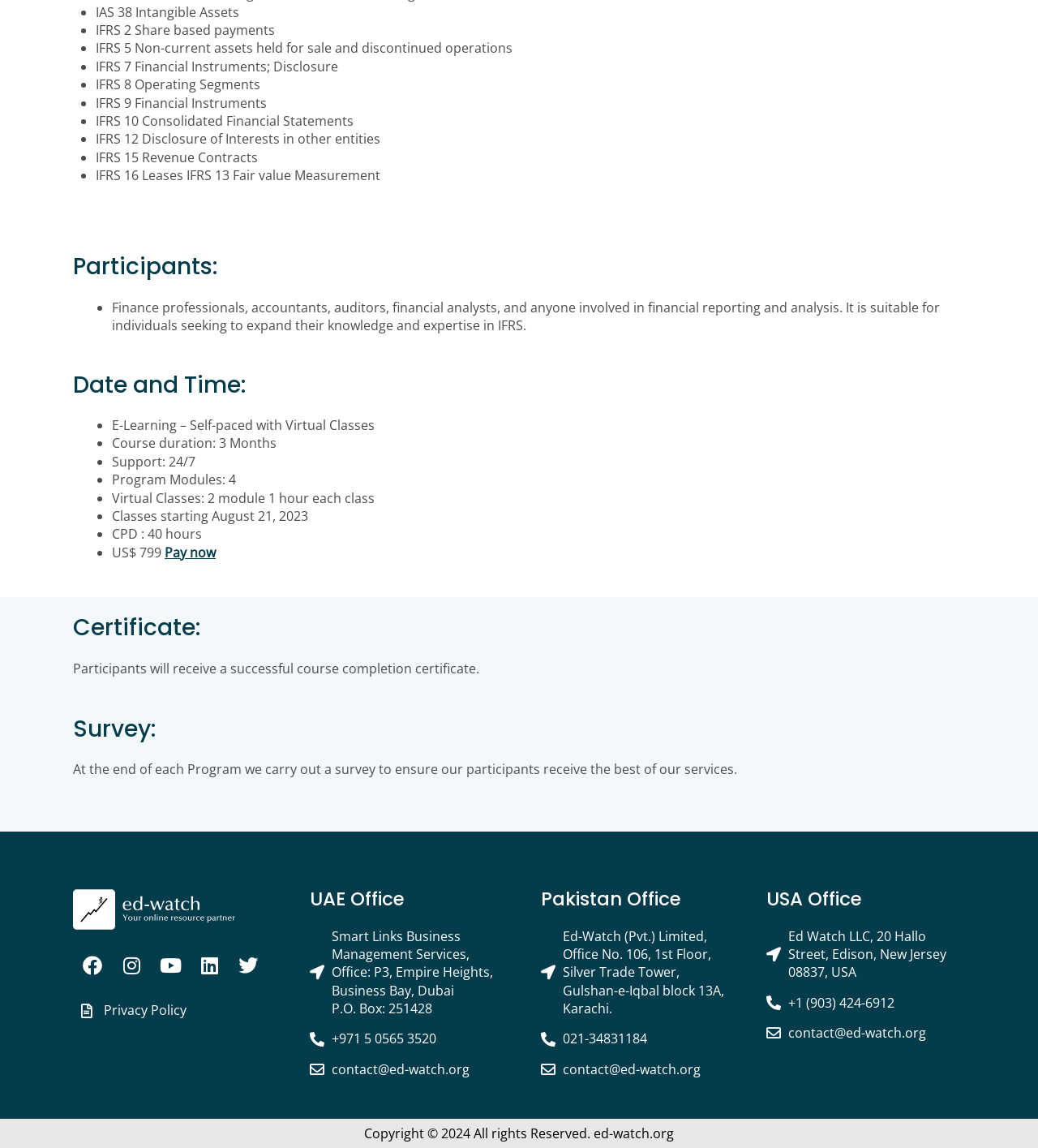What is the topic of the course?
Refer to the image and provide a concise answer in one word or phrase.

IFRS